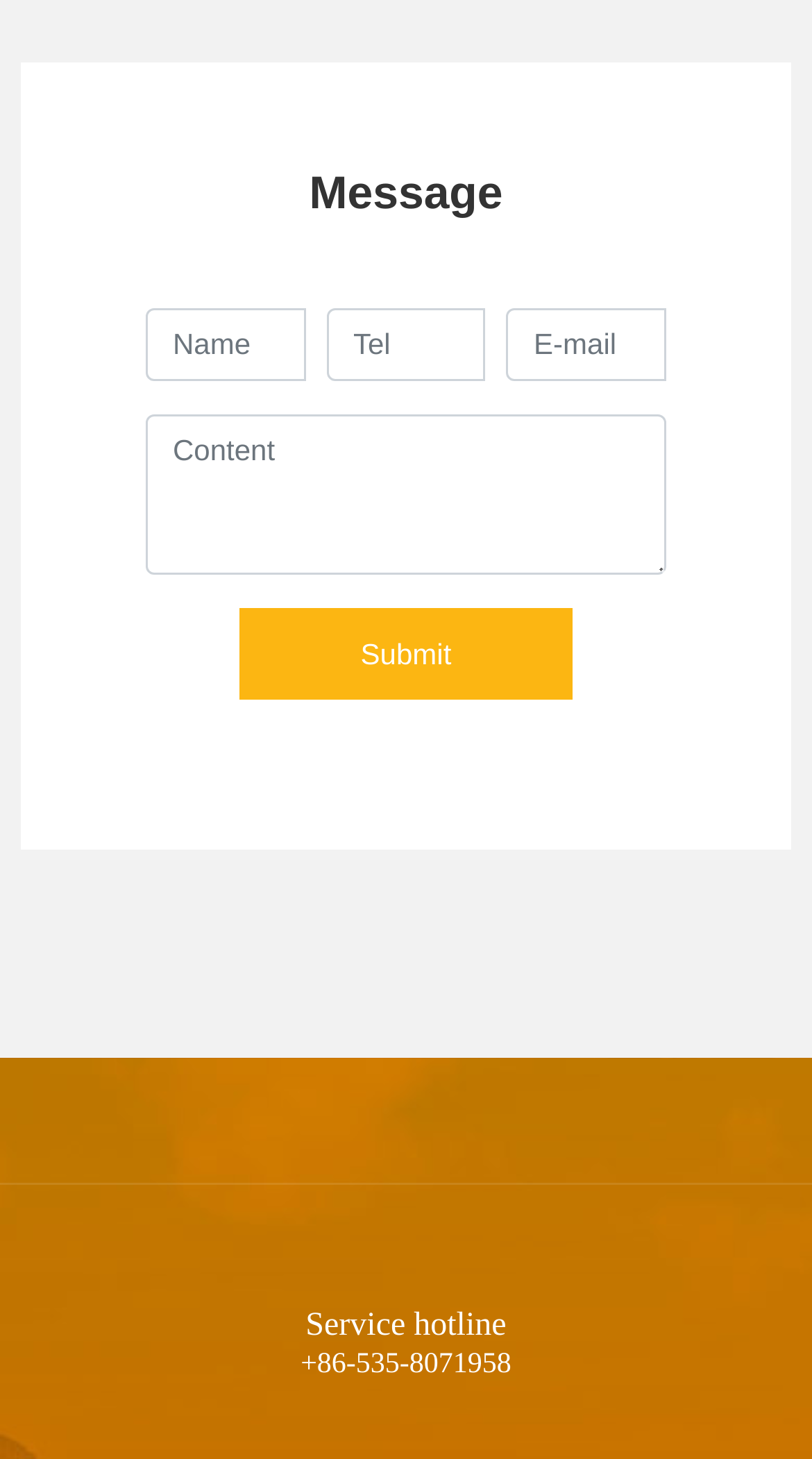Please answer the following query using a single word or phrase: 
What is the purpose of the form?

To send a message